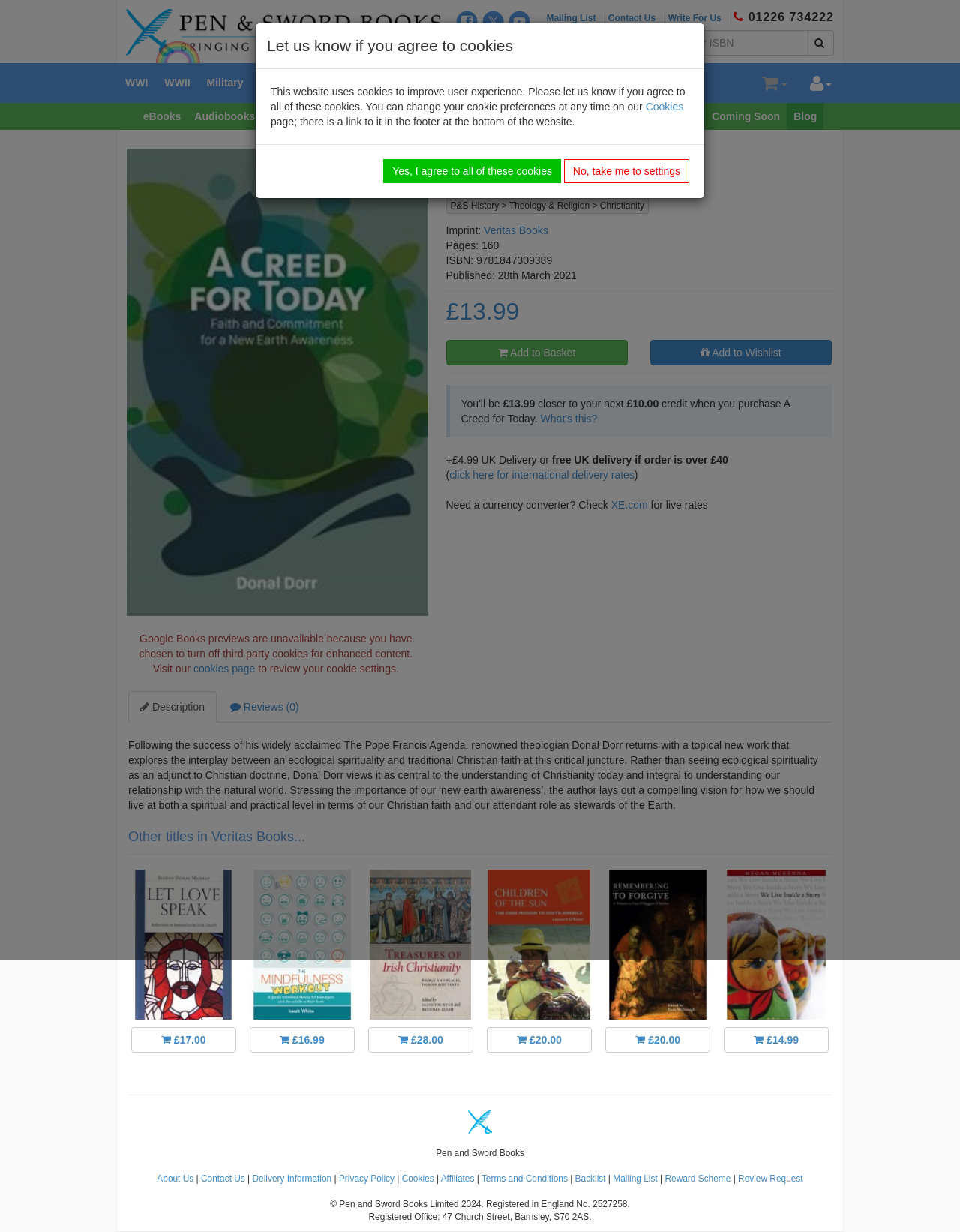Locate the bounding box coordinates of the area to click to fulfill this instruction: "Search for a book". The bounding box should be presented as four float numbers between 0 and 1, in the order [left, top, right, bottom].

[0.658, 0.024, 0.839, 0.045]